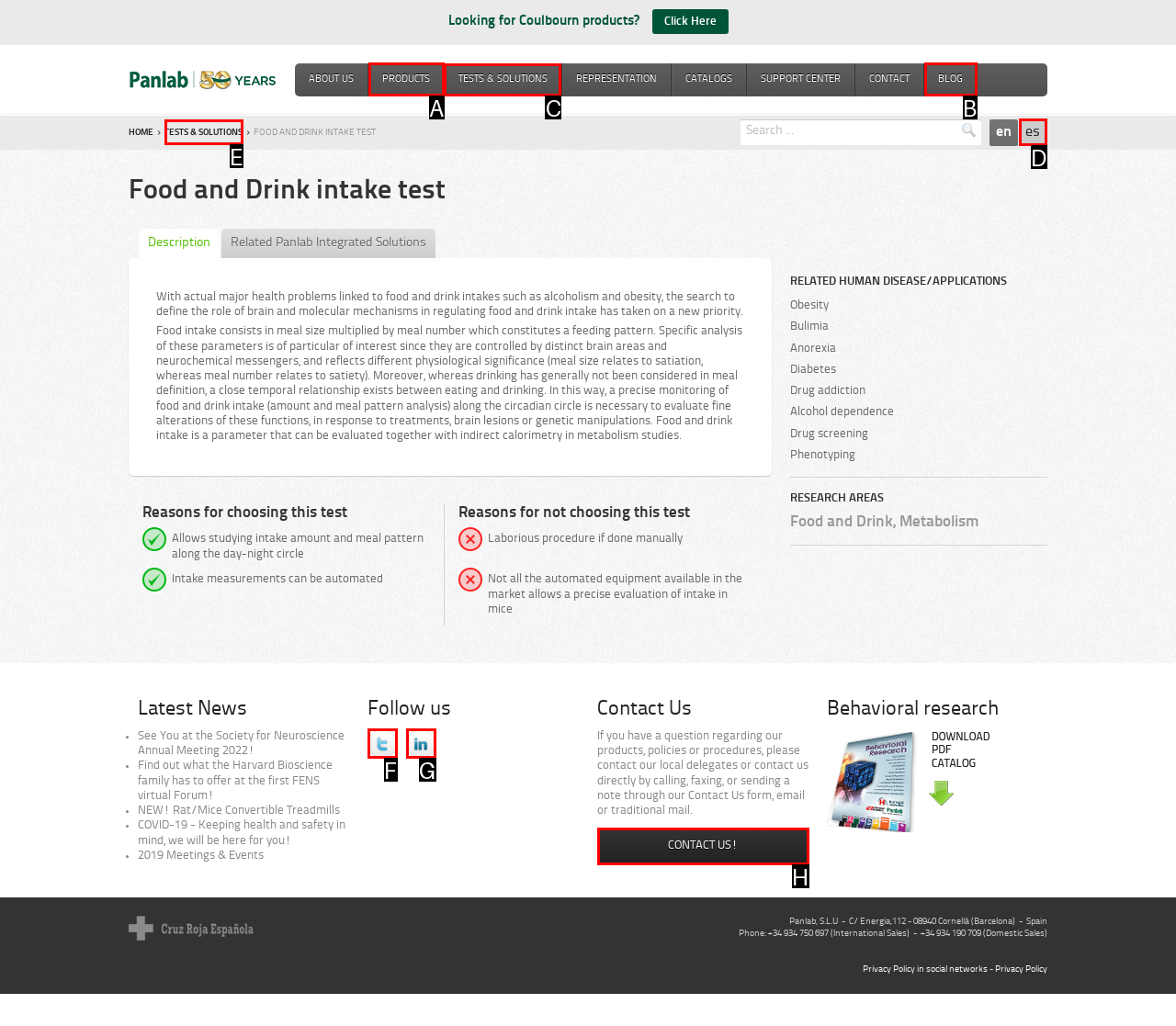Tell me which one HTML element I should click to complete the following task: Click on the 'TESTS & SOLUTIONS' link
Answer with the option's letter from the given choices directly.

C